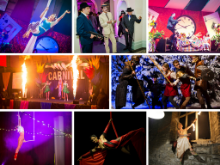What is the ideal setting for Christmas parties?
Give a one-word or short phrase answer based on the image.

Brunel's Old Station